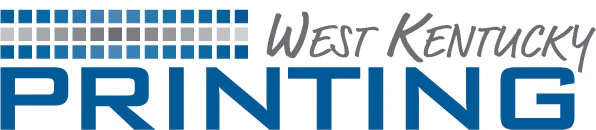Provide a one-word or short-phrase response to the question:
What is the purpose of the Breeze 2 Retractable Bannerstand?

Promotional efforts